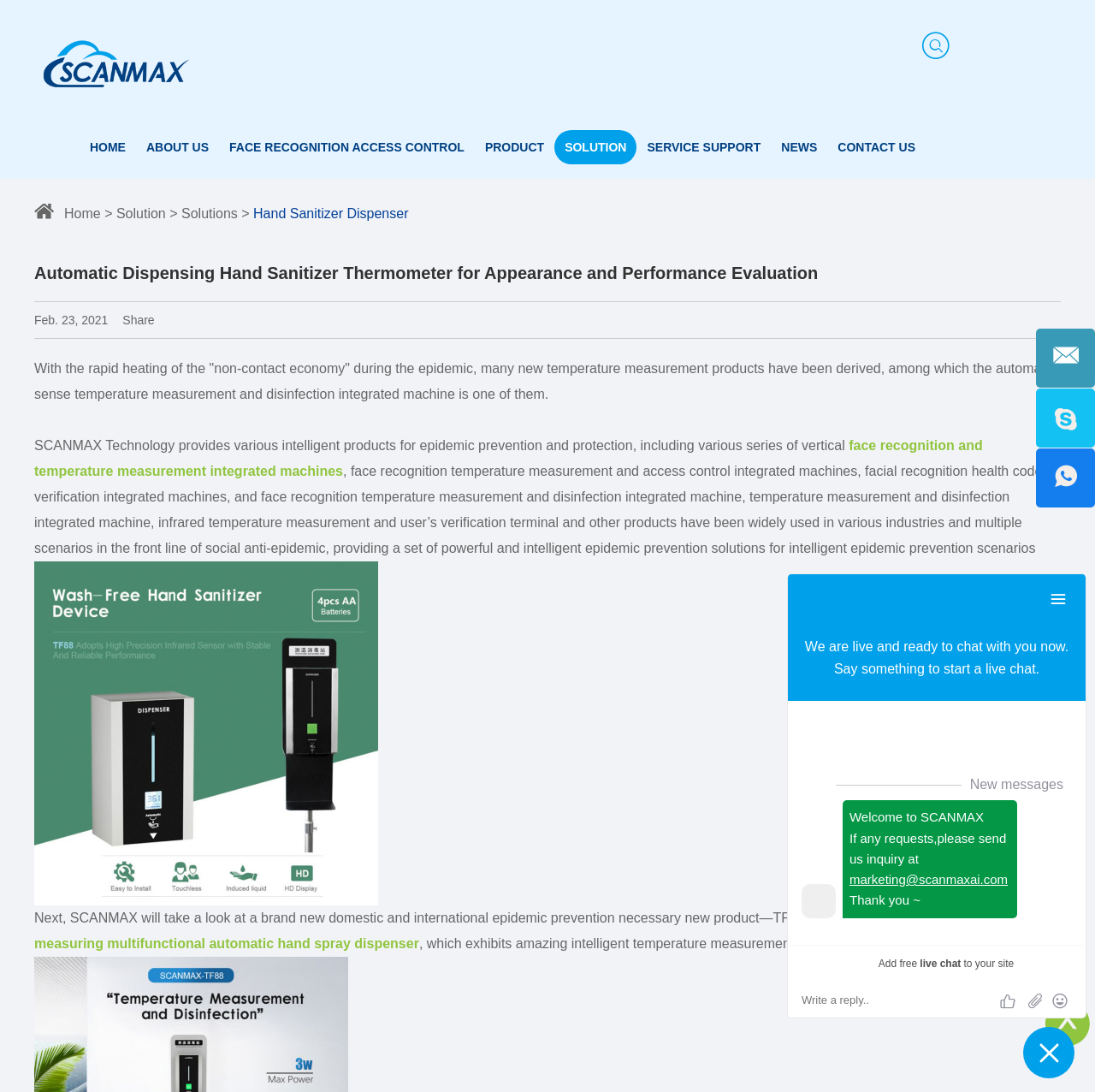Provide an in-depth description of the elements and layout of the webpage.

The webpage is about Scanmax, a leading IoT solution provider and manufacturer of various devices such as face recognition devices, UHF RFID scanners, and thermal temperature measurement devices. 

At the top left corner, there is a logo of Scanmax Technologies Co., Ltd., which is an image with a link to the company's website. 

Below the logo, there is a navigation menu with links to different sections of the website, including HOME, ABOUT US, FACE RECOGNITION ACCESS CONTROL, PRODUCT, SOLUTION, SERVICE SUPPORT, NEWS, and CONTACT US. 

On the right side of the navigation menu, there is a smaller navigation menu with links to Home, Solution, and Solutions. 

The main content of the webpage is an article about a hand sanitizer dispenser with a thermometer. The article has a heading "Automatic Dispensing Hand Sanitizer Thermometer for Appearance and Performance Evaluation" and is dated February 23, 2021. 

The article discusses the rapid development of new temperature measurement products during the epidemic, including automatic sense temperature measurement and disinfection integrated machines. It also introduces various intelligent products provided by SCANMAX Technology for epidemic prevention and protection, such as face recognition and temperature measurement integrated machines. 

There is an image of the hand sanitizer dispenser with a thermometer in the middle of the article. 

The article continues to discuss a new product, TF88, a thermal sensor temperature measuring multifunctional automatic hand spray dispenser, which exhibits amazing intelligent temperature measurement and disinfection capabilities. 

At the bottom right corner, there are social media links, including Facebook, Twitter, and LinkedIn. 

There are also two chat widgets, one at the bottom right corner and another at the middle right side of the webpage, which allow users to chat with the company's representatives.